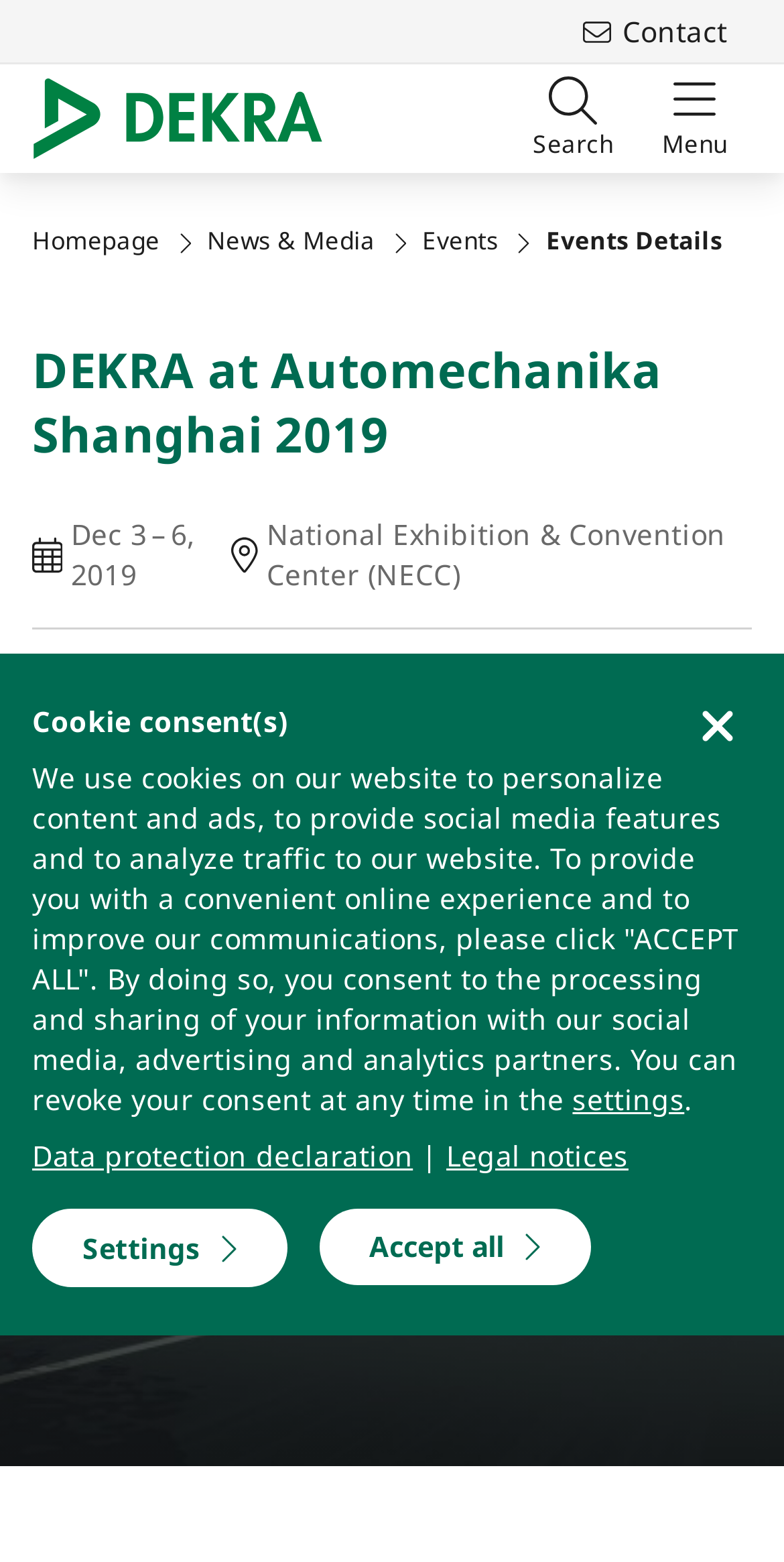What is the name of the pavilion?
Analyze the screenshot and provide a detailed answer to the question.

I found the pavilion name by reading the static text 'Visit us in the German Pavilion, Hall 2.1, Booth H66' which is located below the event details, providing more information about DEKRA's participation in the event.